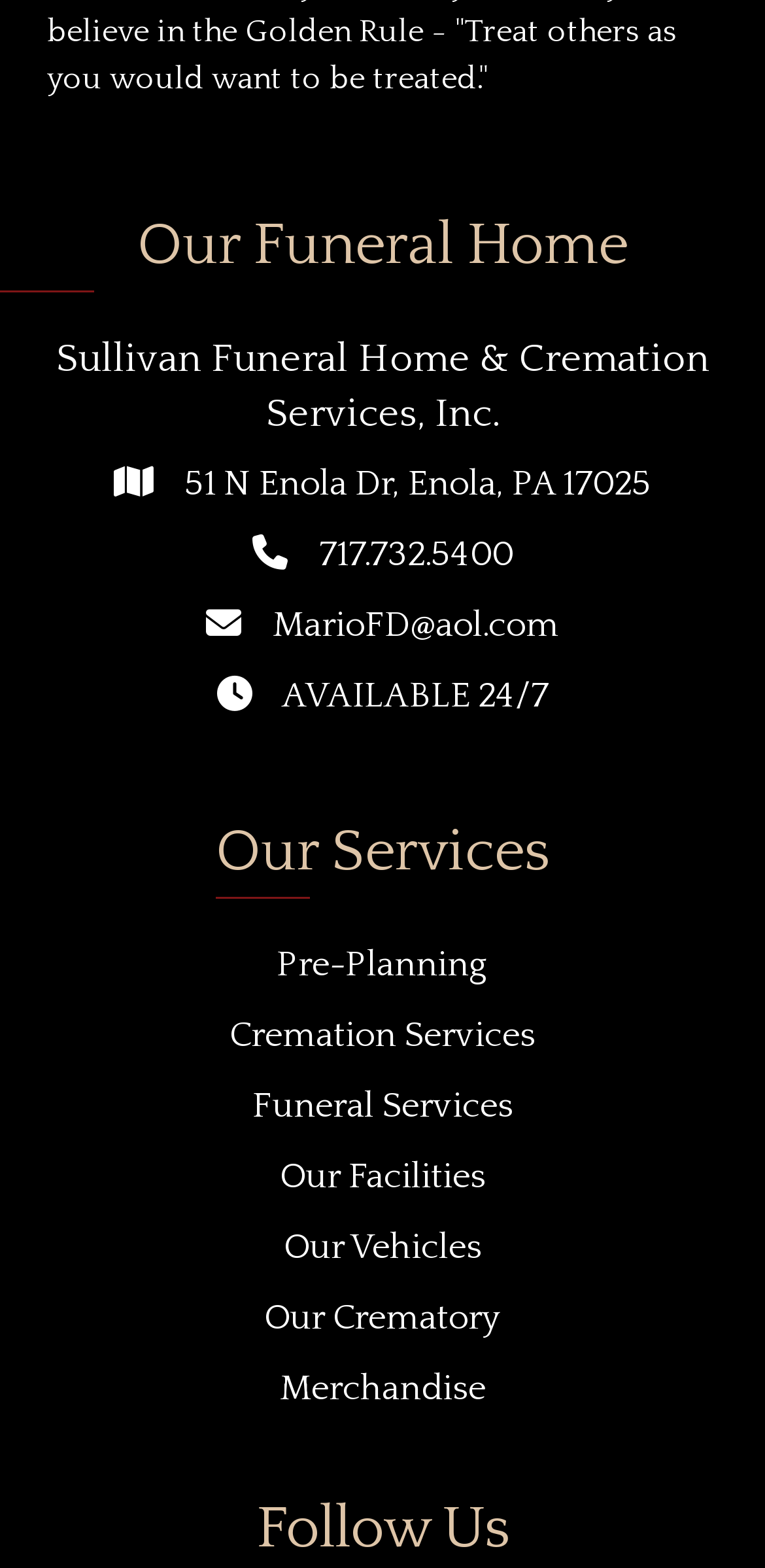Provide the bounding box coordinates of the HTML element described by the text: "Decline". The coordinates should be in the format [left, top, right, bottom] with values between 0 and 1.

None